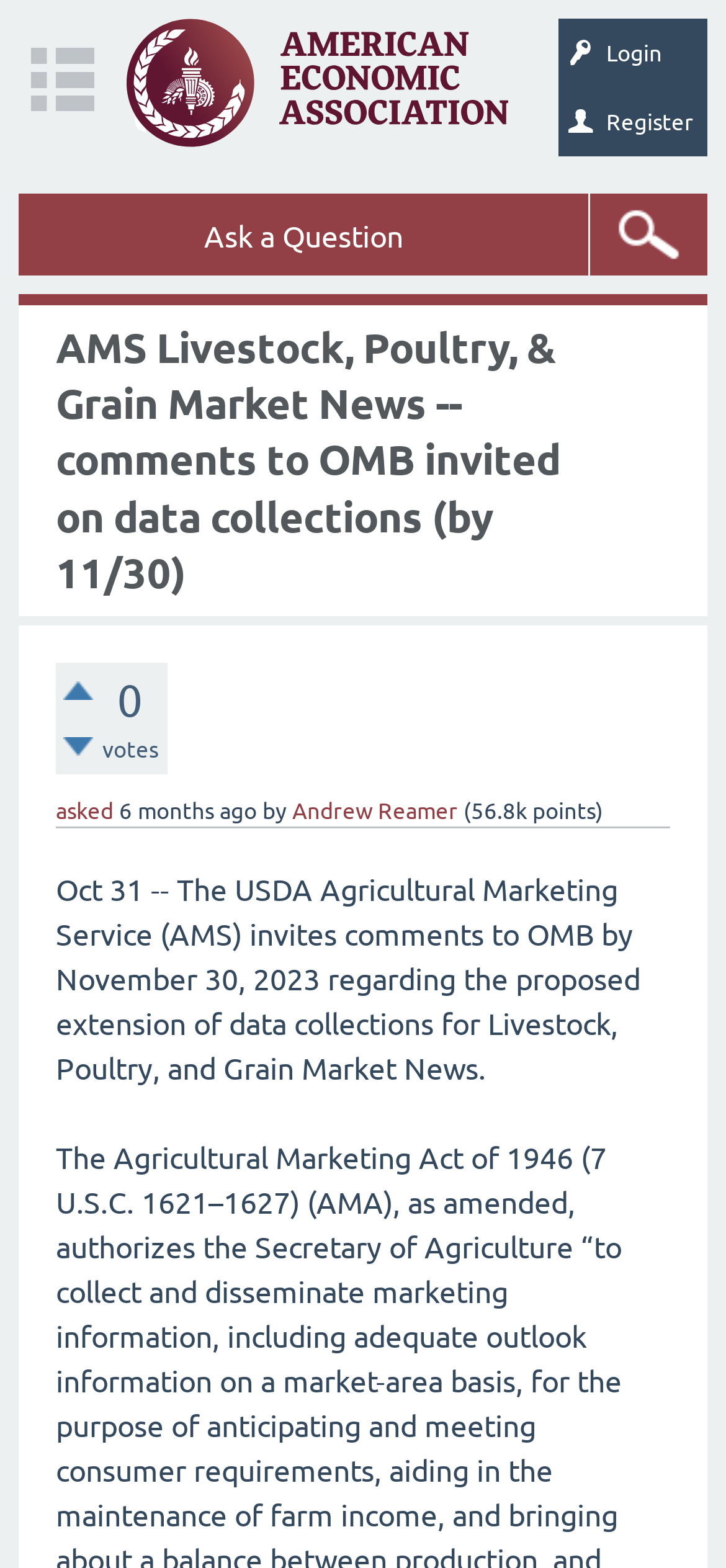Provide a thorough summary of the webpage.

The webpage is about the USDA Agricultural Marketing Service (AMS) inviting comments on data collections for Livestock, Poultry, and Grain Market News. At the top right corner, there are two links, "Login" and "Register", positioned side by side. Below them, on the left side, there is a link to "Economics Forum" accompanied by an image. 

In the middle of the page, there is a heading that repeats the title of the webpage. Below the heading, there are two buttons, "+" and "-", positioned next to each other. To the right of these buttons, there is a text "votes" and a link "asked". 

Further down, there is a timestamp "2023-11-01T17:23:24+0000" followed by the text "6 months ago" and the name "Andrew Reamer" with a link. Next to the name, there is a text "(56.8k points)". 

The main content of the webpage is a paragraph of text that explains the purpose of the invitation, which is to comment on the proposed extension of data collections for Livestock, Poultry, and Grain Market News by November 30, 2023.